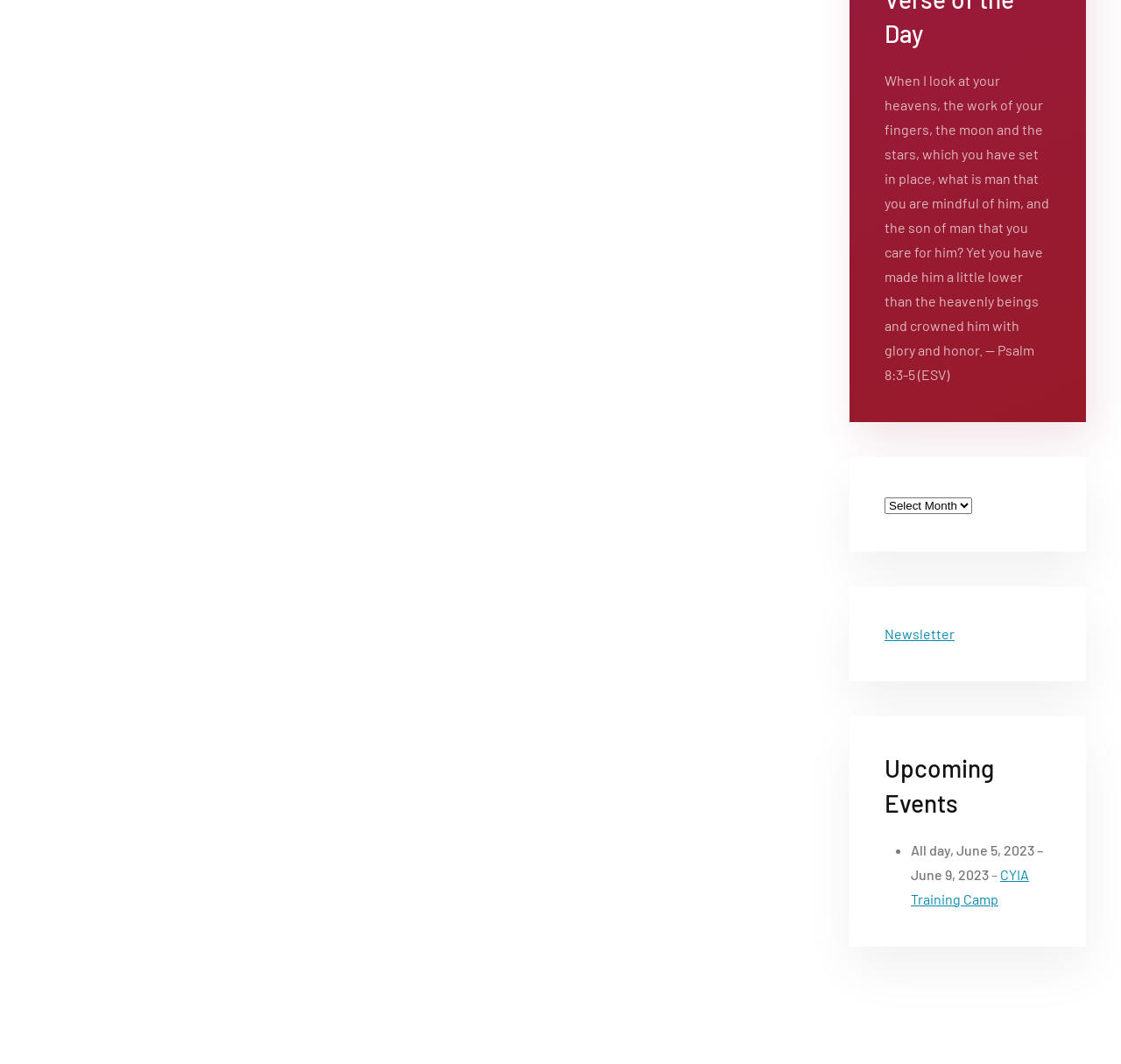Locate the bounding box of the UI element based on this description: "CYIA Training Camp". Provide four float numbers between 0 and 1 as [left, top, right, bottom].

[0.812, 0.814, 0.918, 0.852]